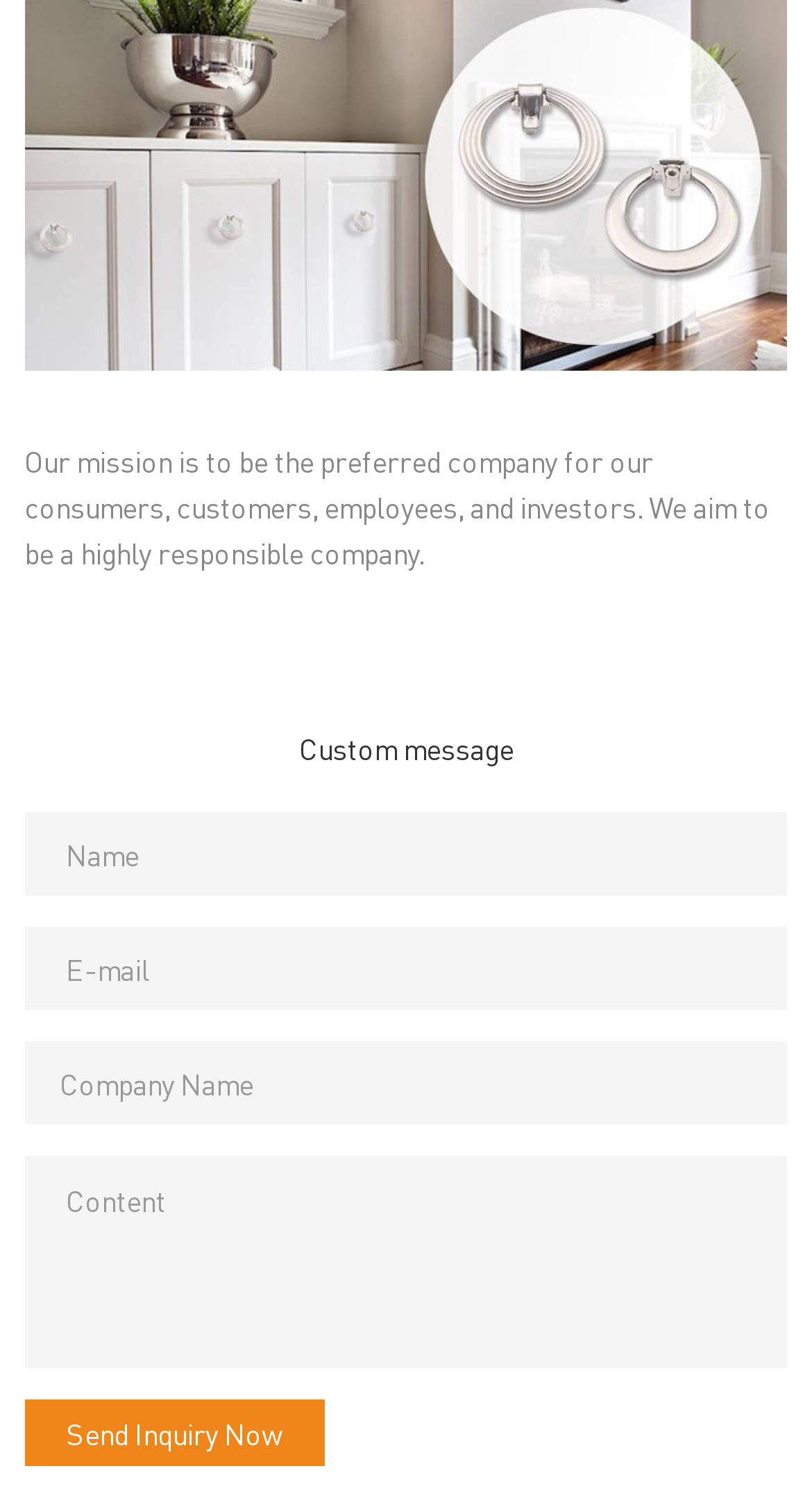Answer the question with a single word or phrase: 
What is the purpose of the form?

To send inquiry